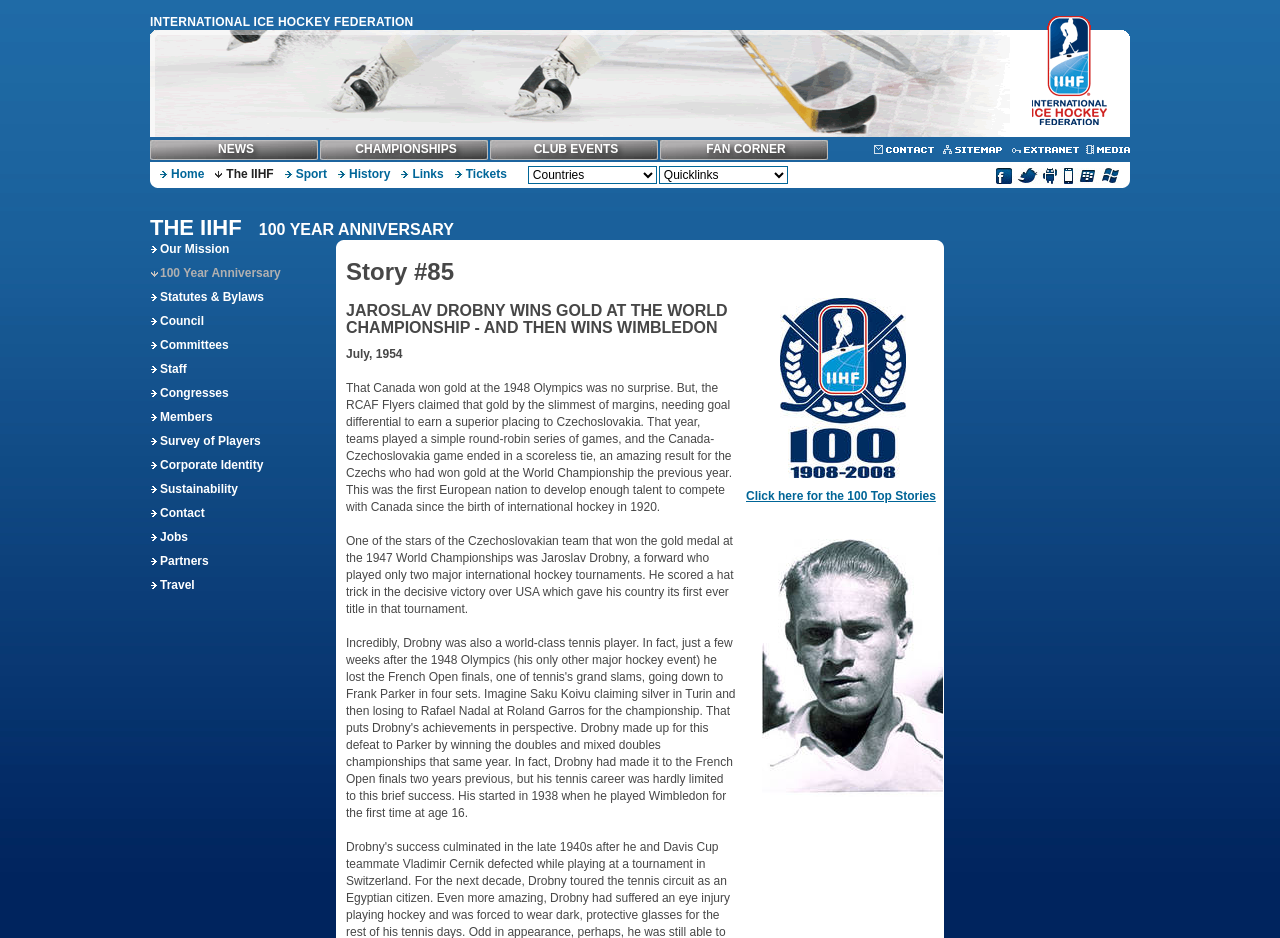Can you give a comprehensive explanation to the question given the content of the image?
What is the main topic of the webpage?

Based on the links and images on the webpage, it appears to be about hockey, specifically the International Ice Hockey Federation (IIHF). The links to 'NEWS', 'CHAMPIONSHIPS', and 'CLUB EVENTS' suggest that the webpage is related to hockey news and events.